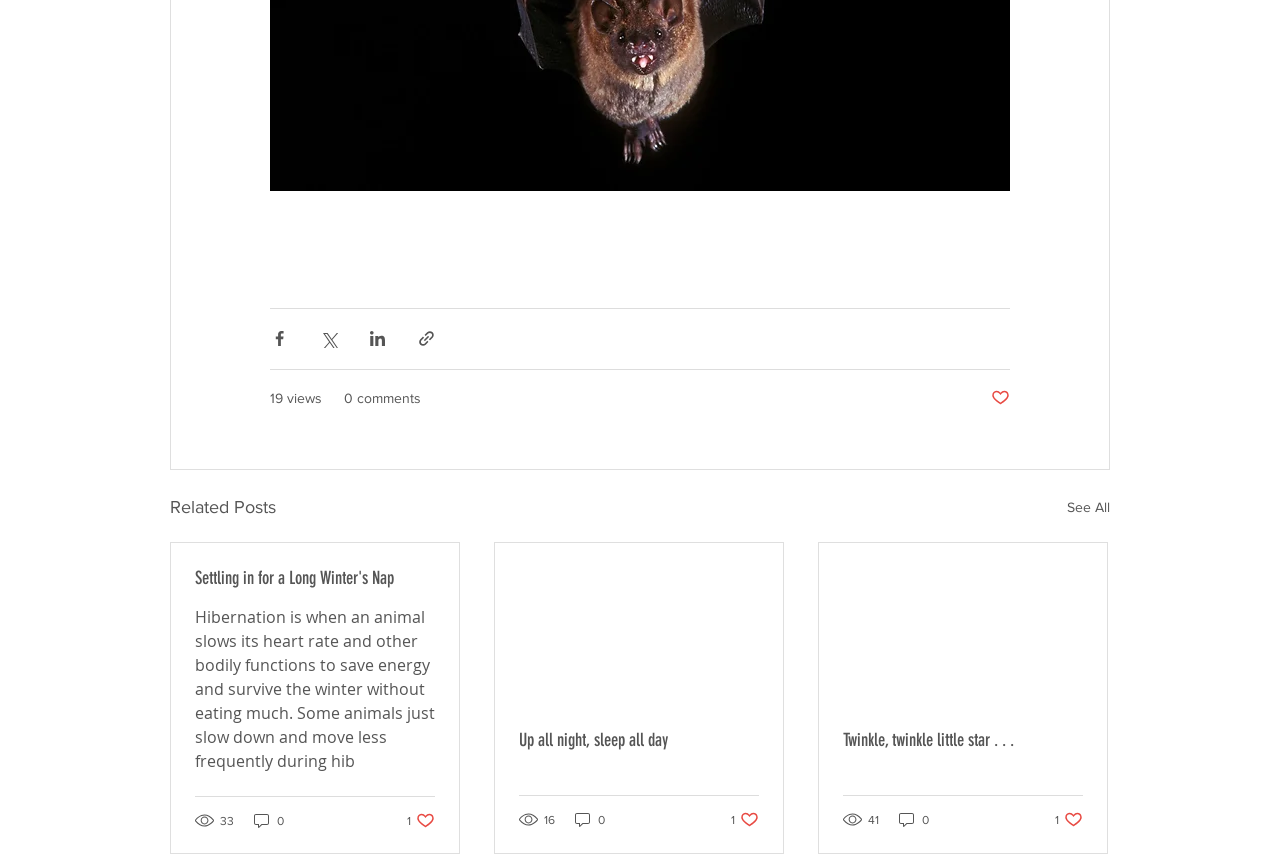Please give the bounding box coordinates of the area that should be clicked to fulfill the following instruction: "Read the article 'Settling in for a Long Winter's Nap'". The coordinates should be in the format of four float numbers from 0 to 1, i.e., [left, top, right, bottom].

[0.152, 0.653, 0.34, 0.678]